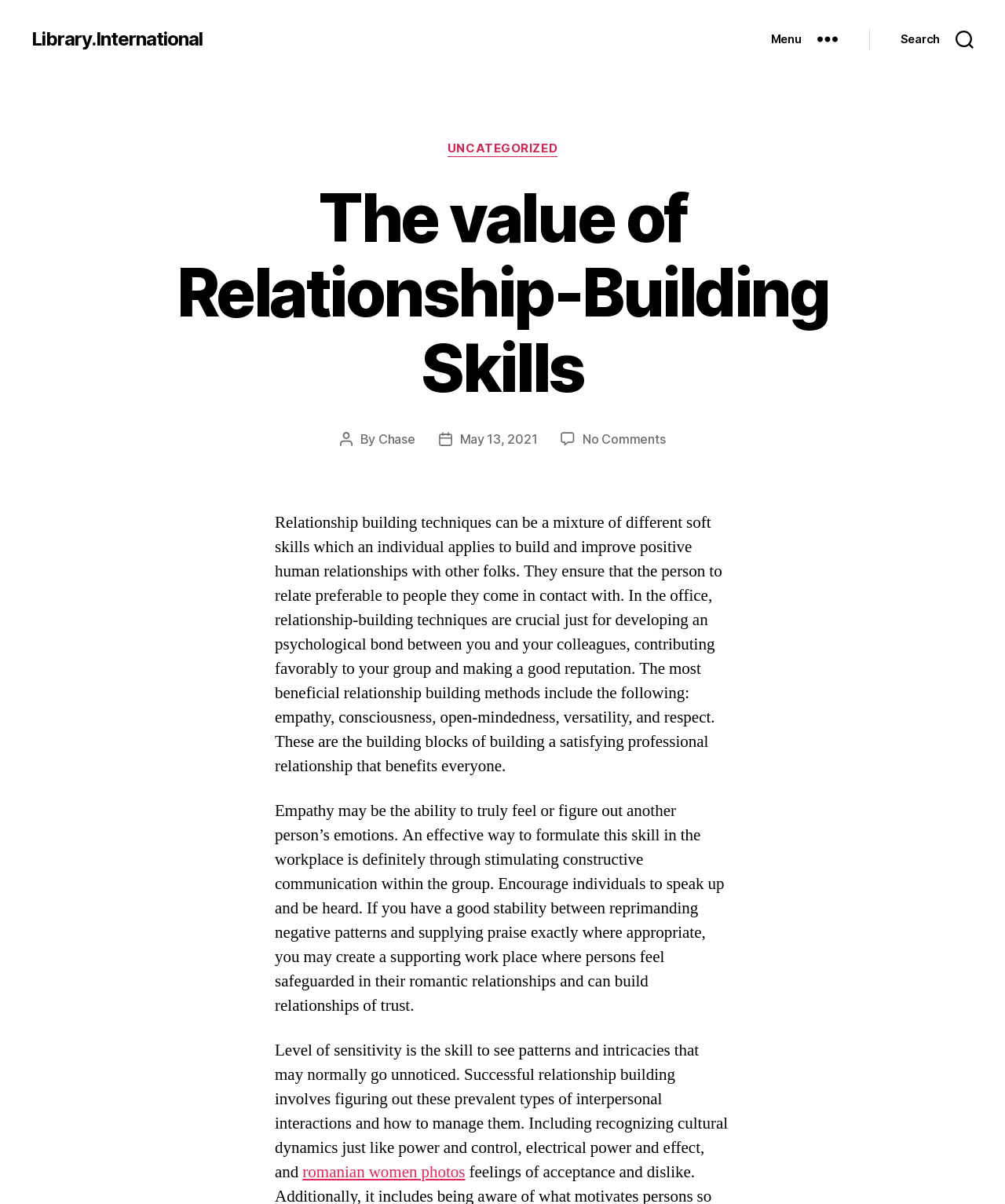Determine the main headline of the webpage and provide its text.

The value of Relationship-Building Skills